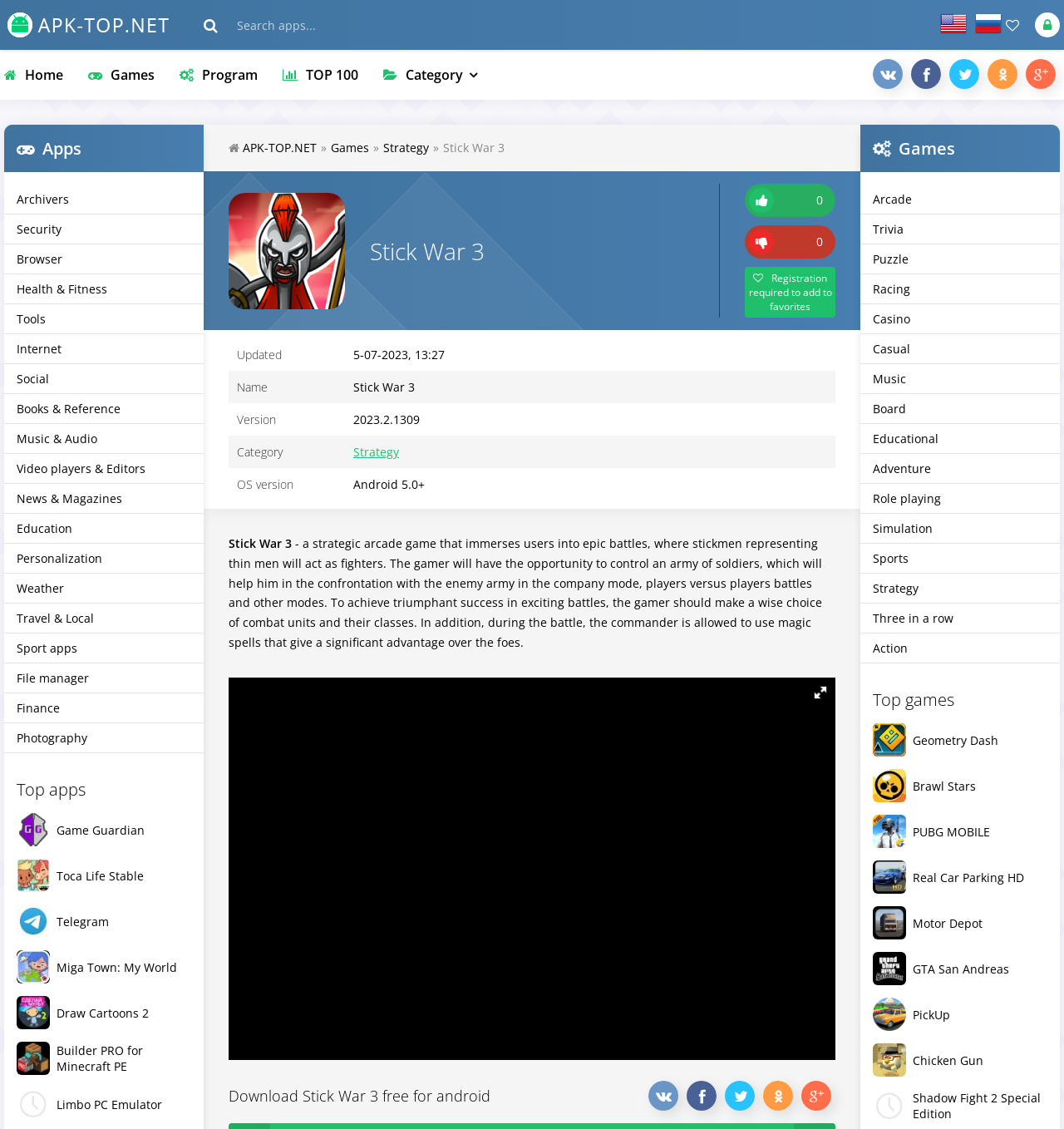Find the bounding box of the UI element described as: "GTA San Andreas". The bounding box coordinates should be given as four float values between 0 and 1, i.e., [left, top, right, bottom].

[0.82, 0.843, 0.984, 0.873]